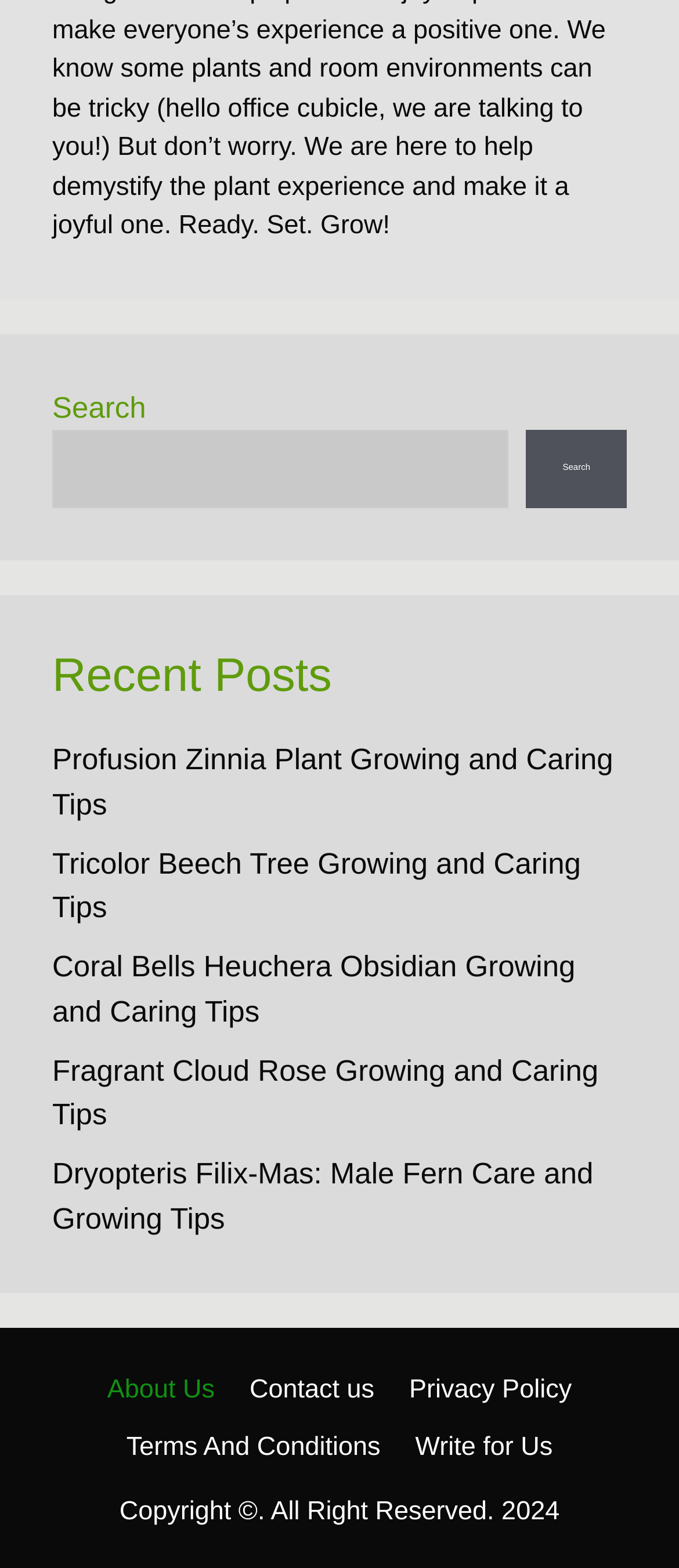How many links are there in the footer section?
Using the image as a reference, answer with just one word or a short phrase.

5